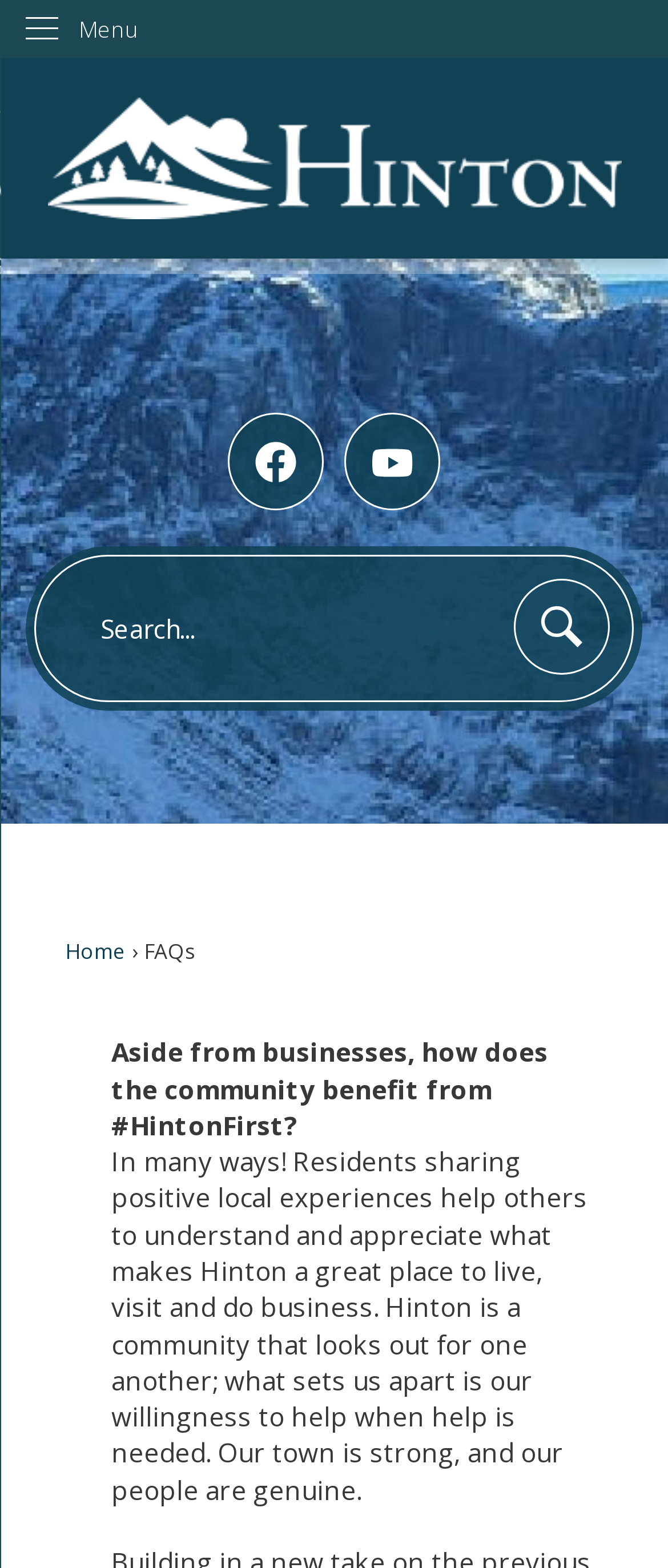What is the orientation of the menu?
Examine the image and give a concise answer in one word or a short phrase.

Vertical